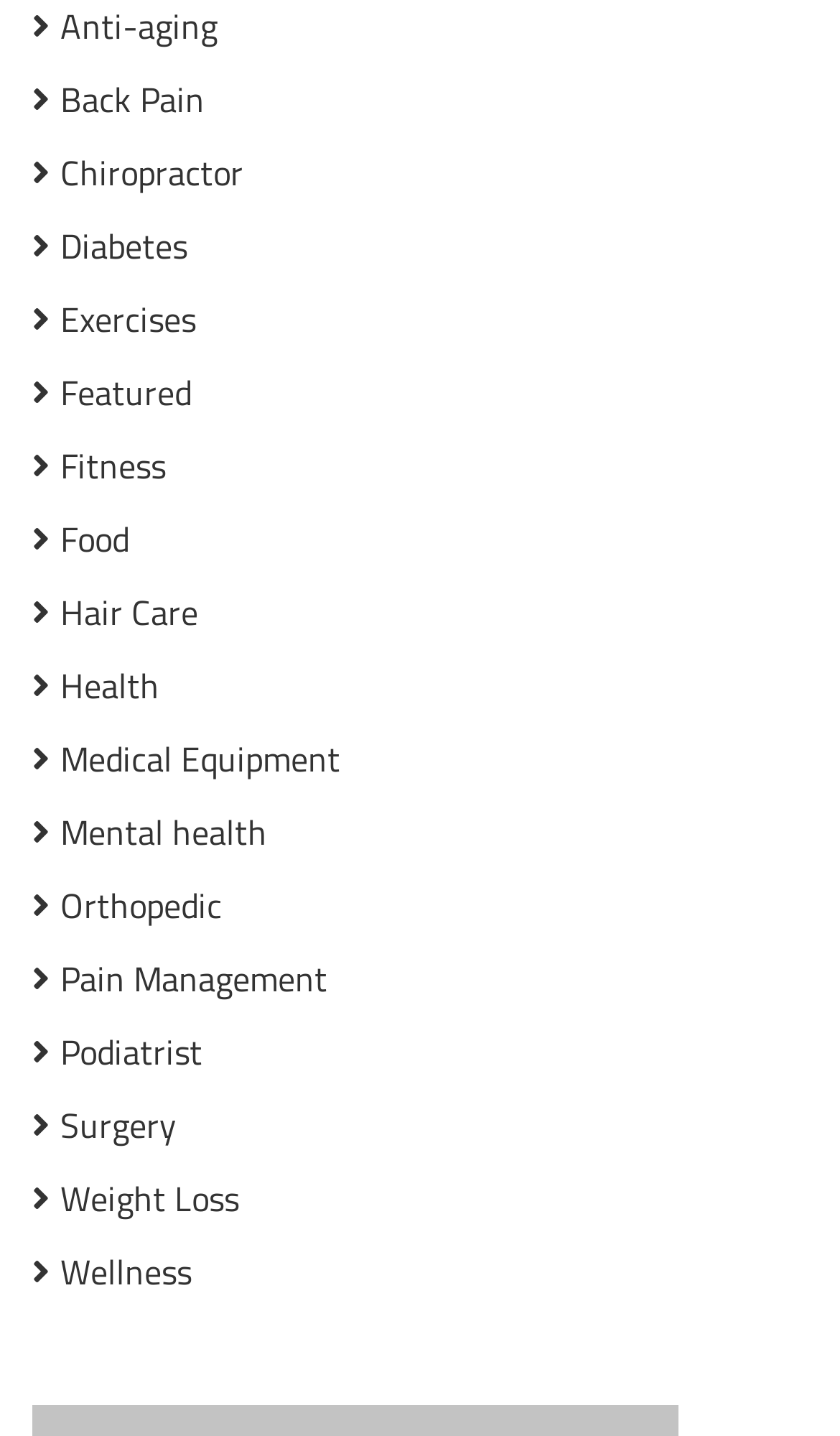Please provide a brief answer to the question using only one word or phrase: 
What is the first health topic listed?

Anti-aging